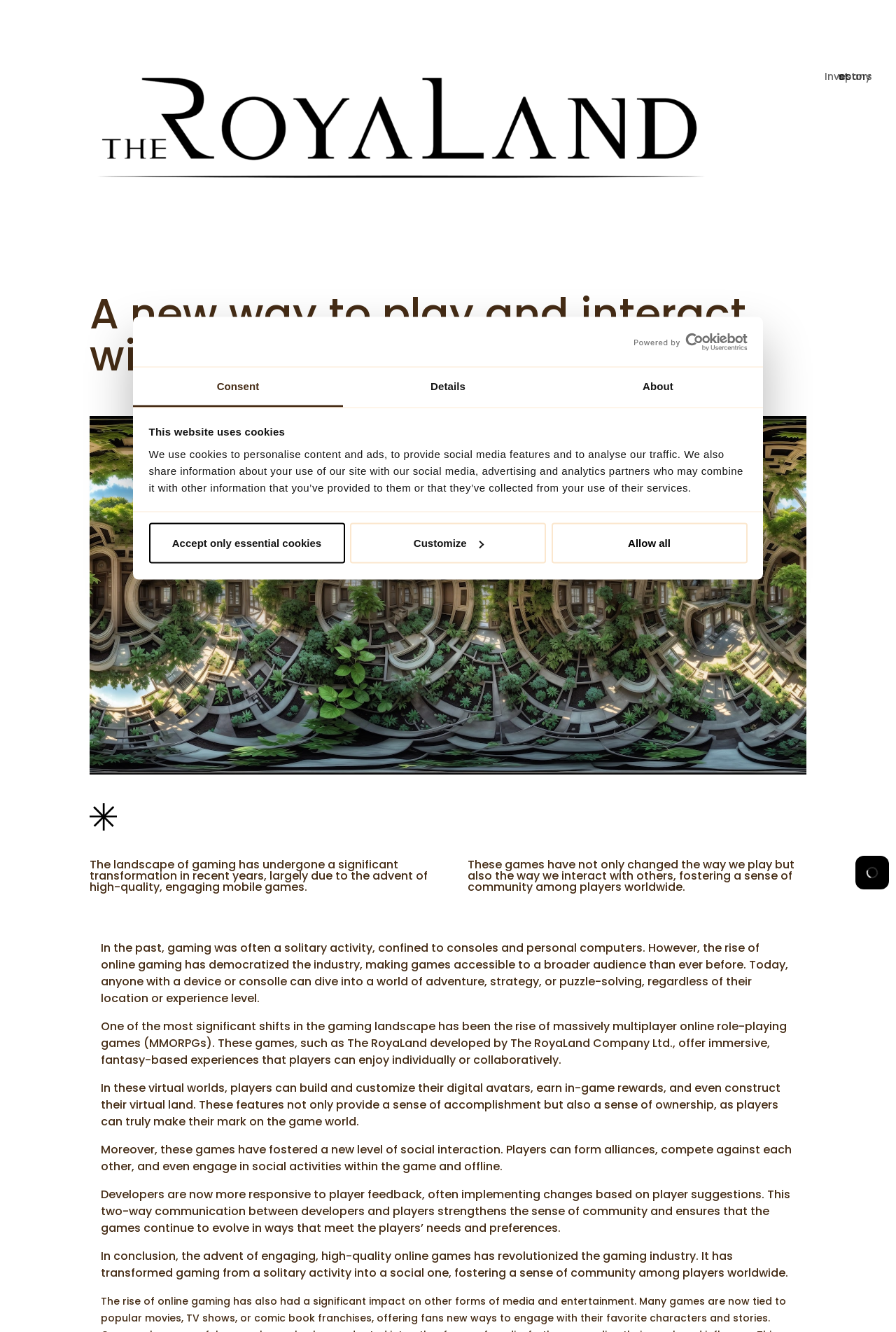What has transformed gaming from a solitary activity?
Using the information from the image, provide a comprehensive answer to the question.

The webpage concludes that the advent of engaging, high-quality online games has revolutionized the gaming industry, transforming gaming from a solitary activity into a social one, fostering a sense of community among players worldwide.